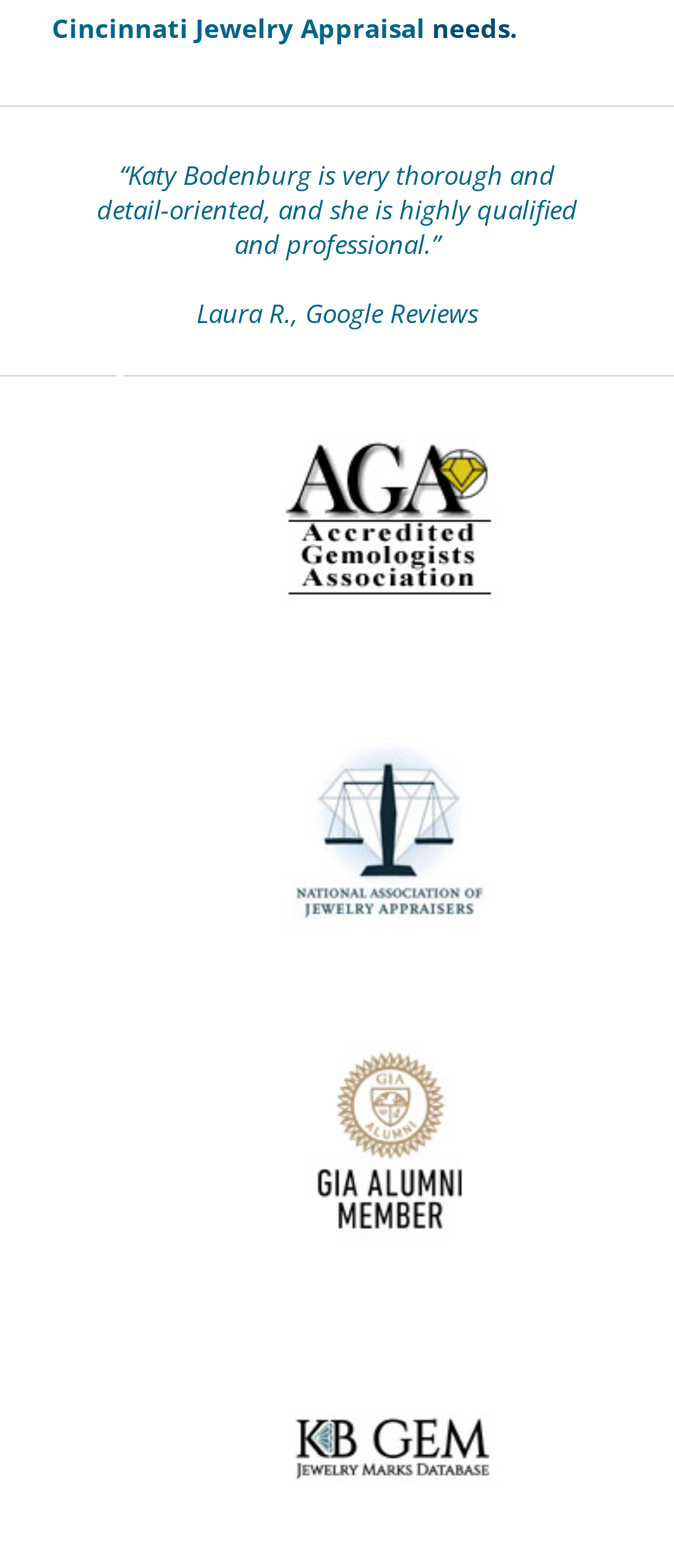What is the profession of Katy Bodenburg?
Look at the image and provide a short answer using one word or a phrase.

Jewelry Appraiser